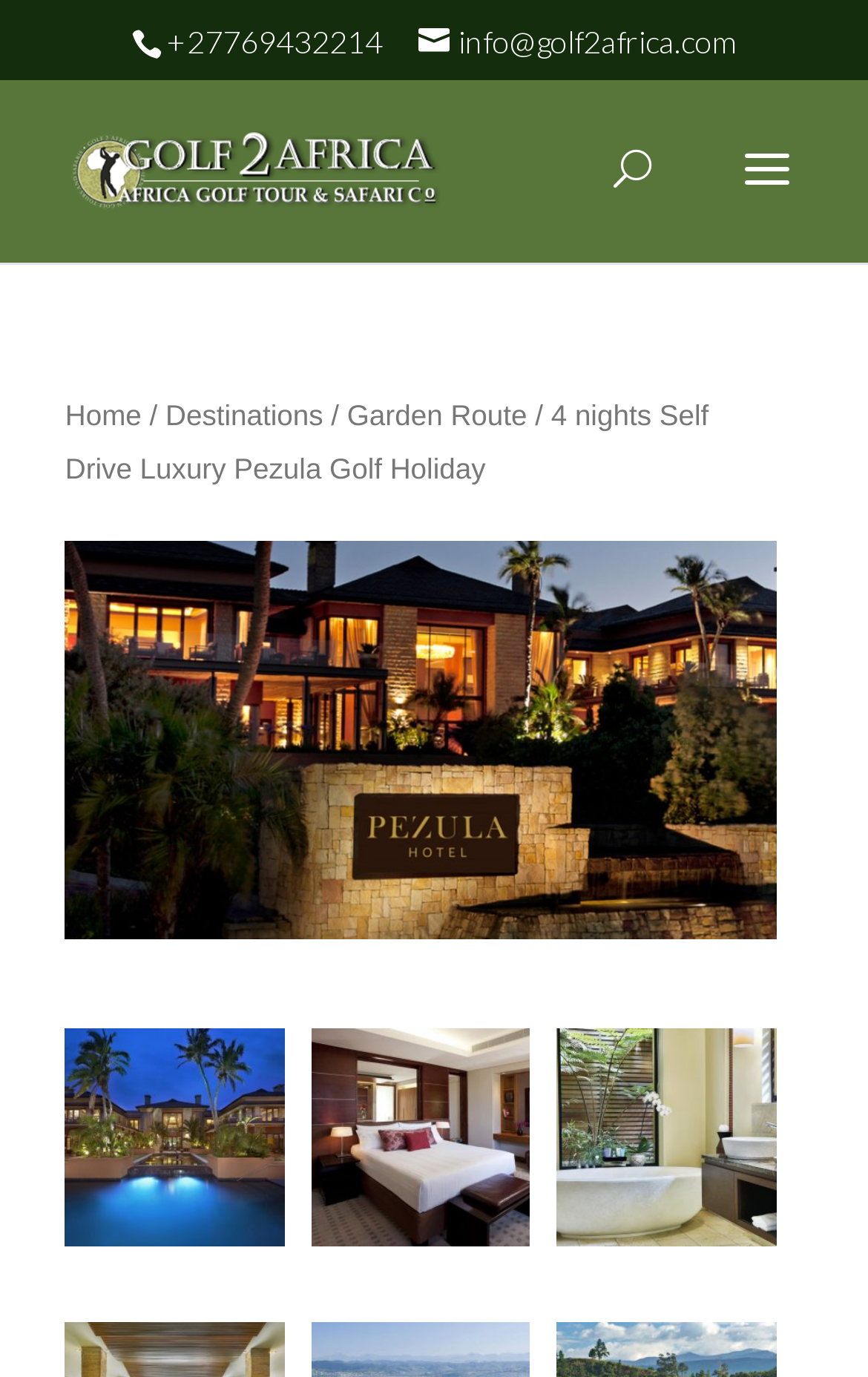Refer to the image and answer the question with as much detail as possible: What is the type of accommodation?

I found the type of accommodation by looking at the link elements and image descriptions, which mention 'Pezula Hotel' and 'Pezula Suite', indicating that the webpage is about a hotel or suite accommodation.